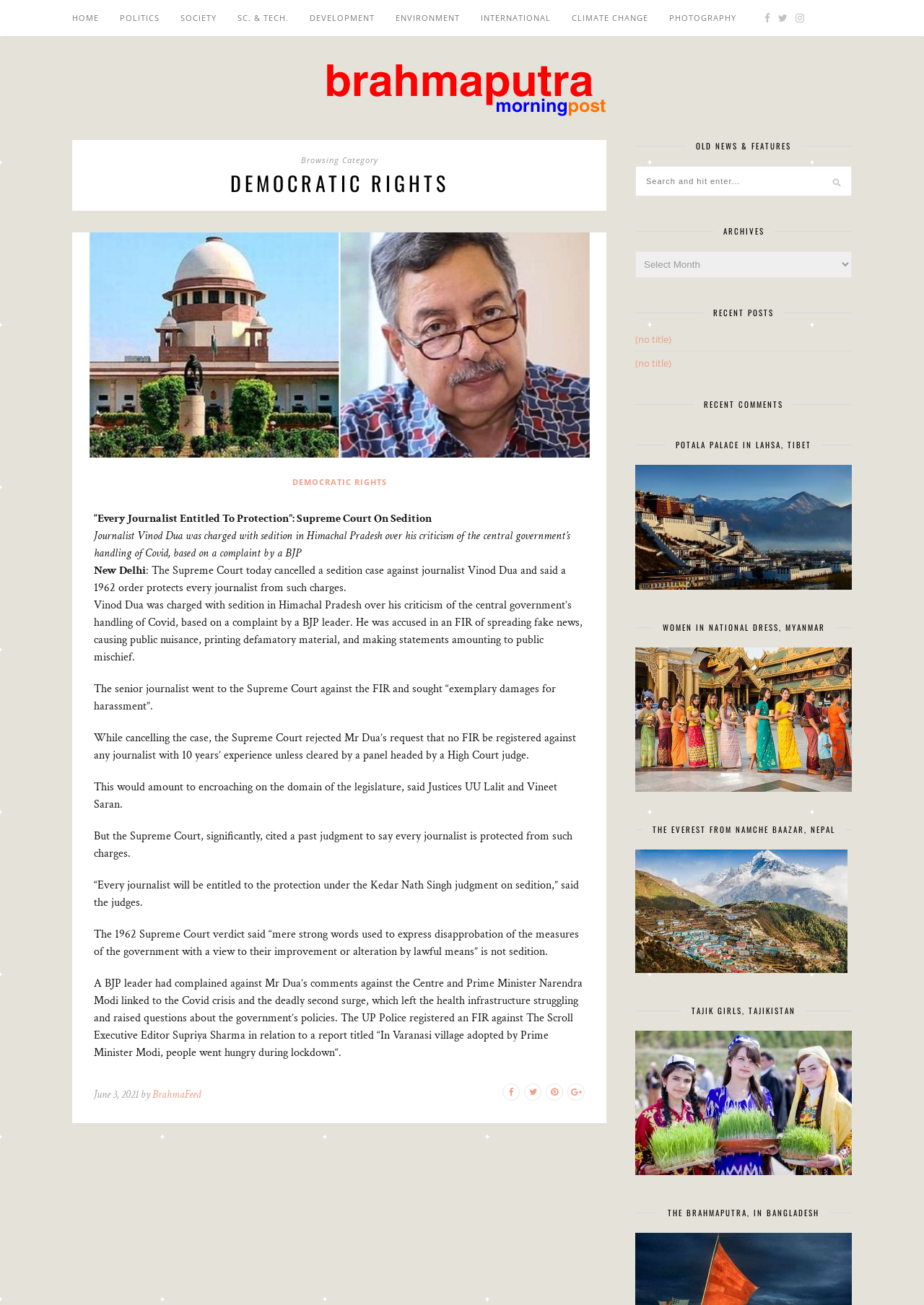Please identify the bounding box coordinates of the area that needs to be clicked to fulfill the following instruction: "Read article on DEMOCRATIC RIGHTS."

[0.316, 0.365, 0.418, 0.373]